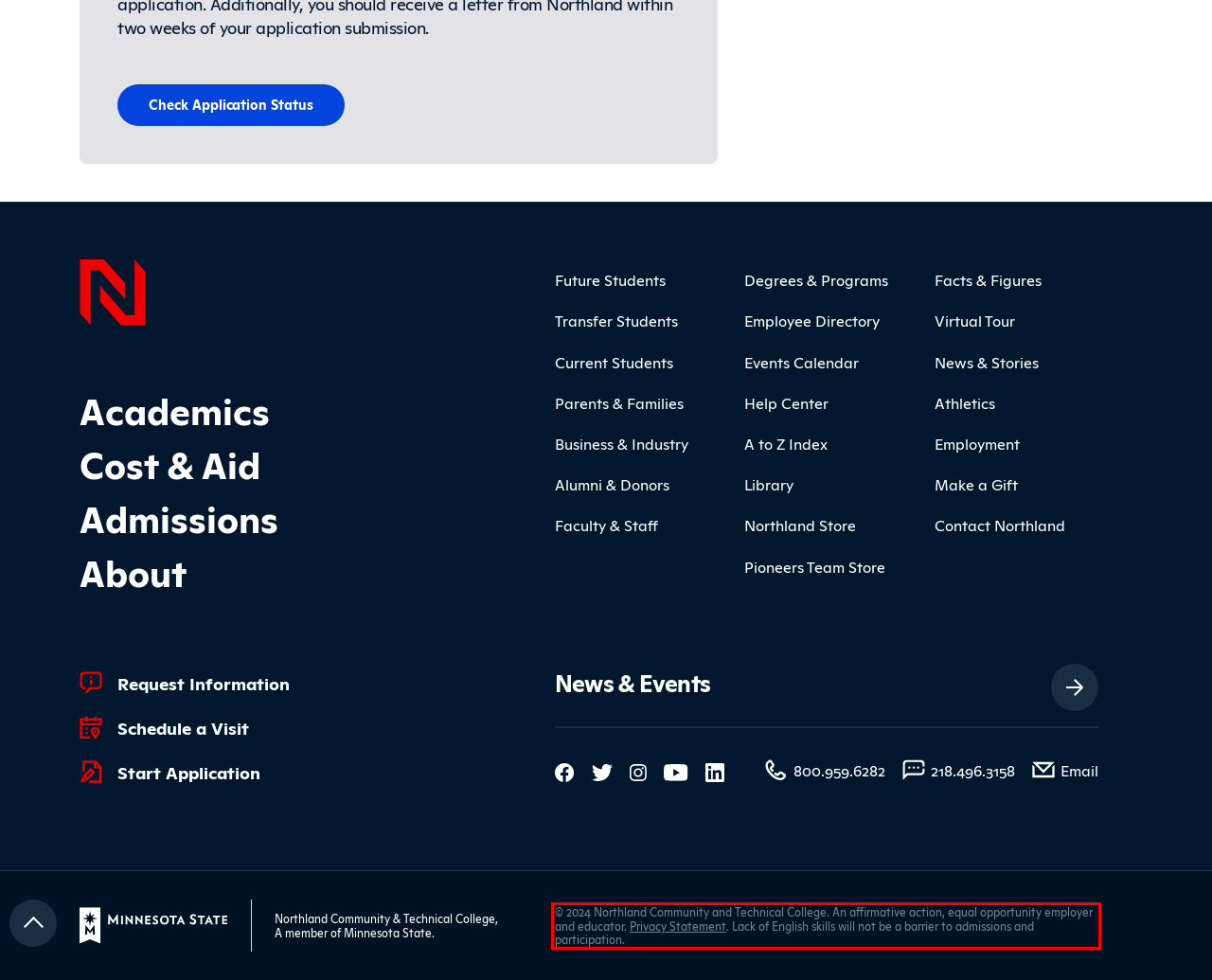With the given screenshot of a webpage, locate the red rectangle bounding box and extract the text content using OCR.

© 2024 Northland Community and Technical College. An affirmative action, equal opportunity employer and educator. Privacy Statement. Lack of English skills will not be a barrier to admissions and participation.